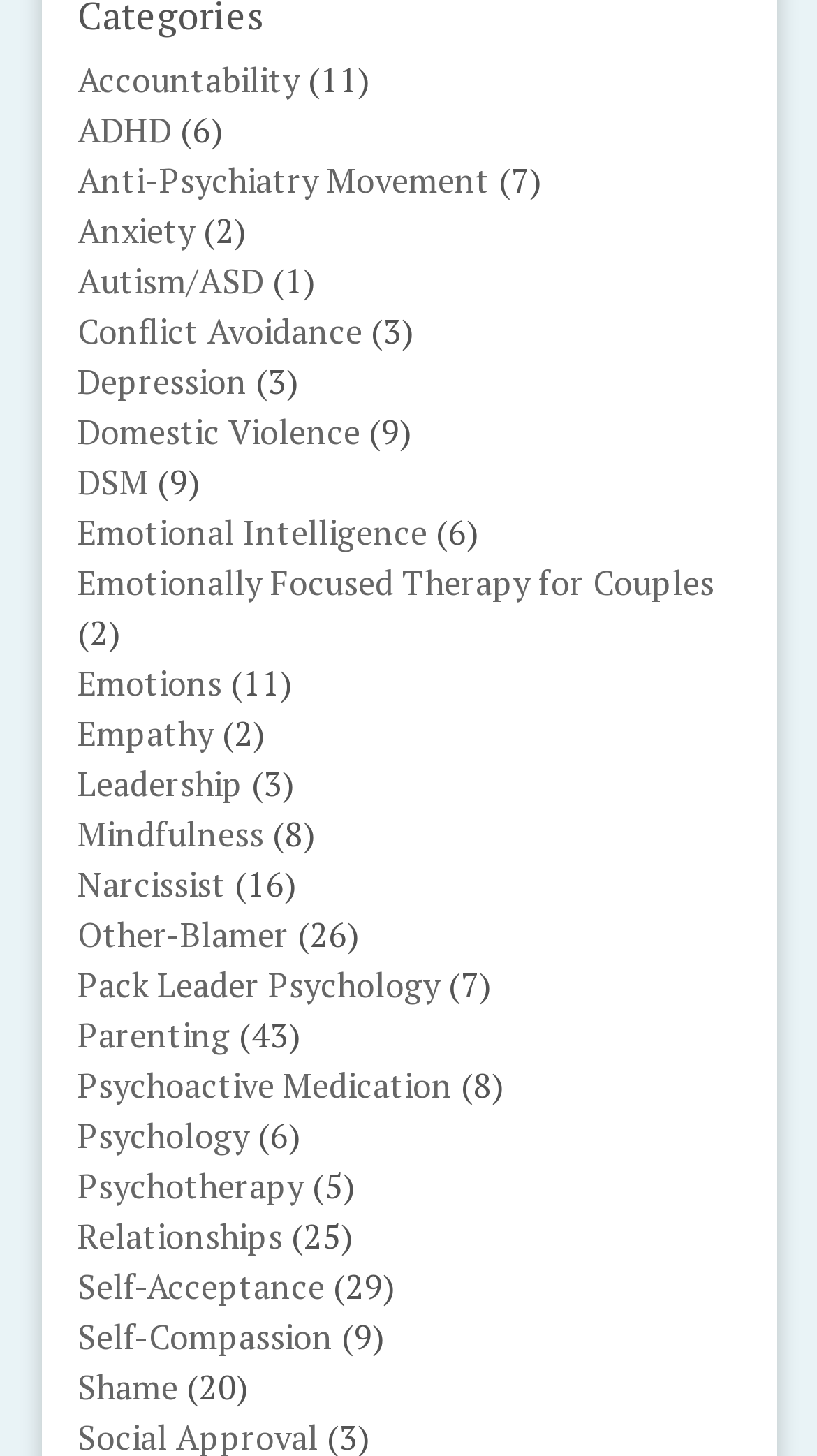What is the topic of the link with the most adjacent static text?
Make sure to answer the question with a detailed and comprehensive explanation.

I looked for the link with the most adjacent static text, and found that the link 'Parenting' has 43 adjacent static text, which is the most among all links.